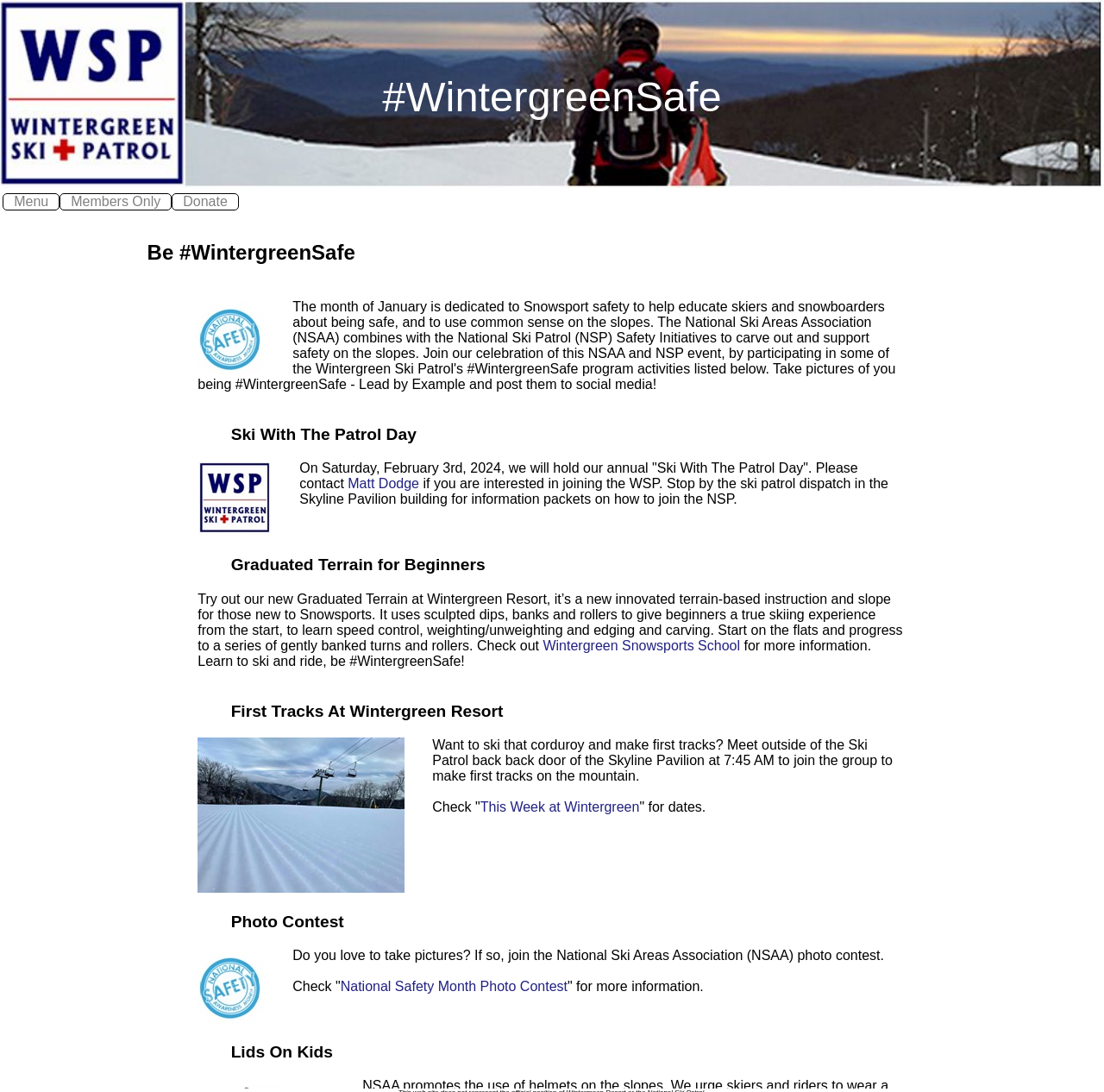Elaborate on the information and visuals displayed on the webpage.

The webpage is a resource for Wintergreen Ski Patrol members, providing information on various topics related to the patrol and skiing at Wintergreen Resort. 

At the top of the page, there is a banner image, followed by a menu with several links, including "Home", "Wintergreen Safe", "Safety", "About WSP", "Join WSP", "Contact WSP", "Youth Patrol", "Photos", "Awards", "Calendar", and "Local Weather". 

Below the menu, there is a section with a heading "Be #WintergreenSafe" and a logo image. This section appears to promote safety awareness at Wintergreen Resort.

The main content of the page is divided into several sections, each with a heading and related text and images. The first section is about "Ski With The Patrol Day", which is an annual event held on February 3rd, 2024. The section includes an image and a paragraph of text with details about the event.

The next section is about "Graduated Terrain for Beginners", which is a new terrain-based instruction and slope at Wintergreen Resort designed for beginners. The section includes a paragraph of text with details about the terrain and a link to the Wintergreen Snowsports School.

The following section is about "First Tracks At Wintergreen Resort", which allows skiers to make first tracks on the mountain. The section includes an image and a paragraph of text with details about the program.

The final section is about a "Photo Contest" hosted by the National Ski Areas Association (NSAA). The section includes an image and a paragraph of text with details about the contest.

Throughout the page, there are several links to other pages and resources, including a login link and a link to donate.